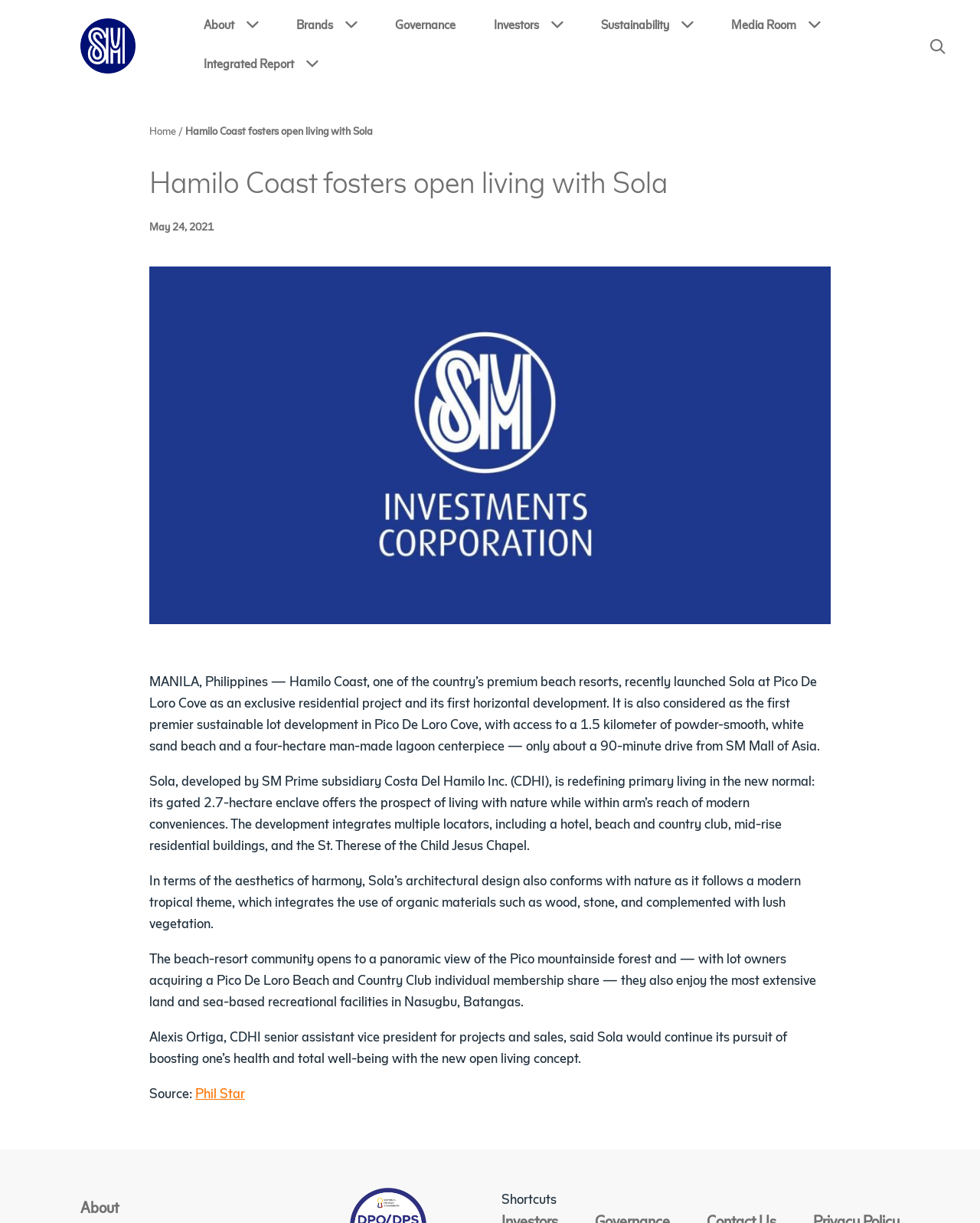Who is the senior assistant vice president for projects and sales?
Please ensure your answer is as detailed and informative as possible.

The article quotes Alexis Ortiga, CDHI senior assistant vice president for projects and sales, saying that Sola would continue its pursuit of boosting one’s health and total well-being with the new open living concept.